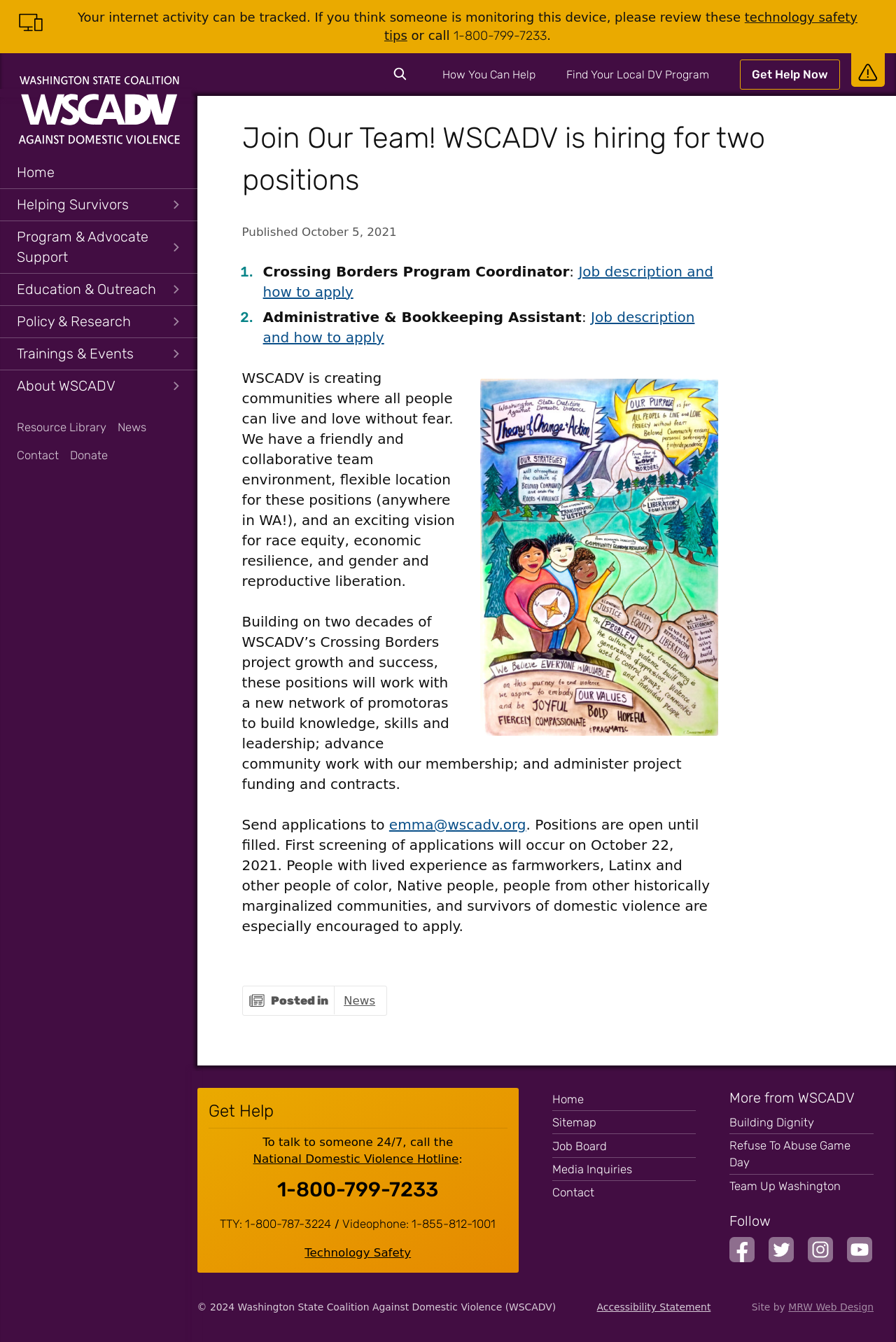Indicate the bounding box coordinates of the element that needs to be clicked to satisfy the following instruction: "Search the site". The coordinates should be four float numbers between 0 and 1, i.e., [left, top, right, bottom].

[0.43, 0.044, 0.462, 0.067]